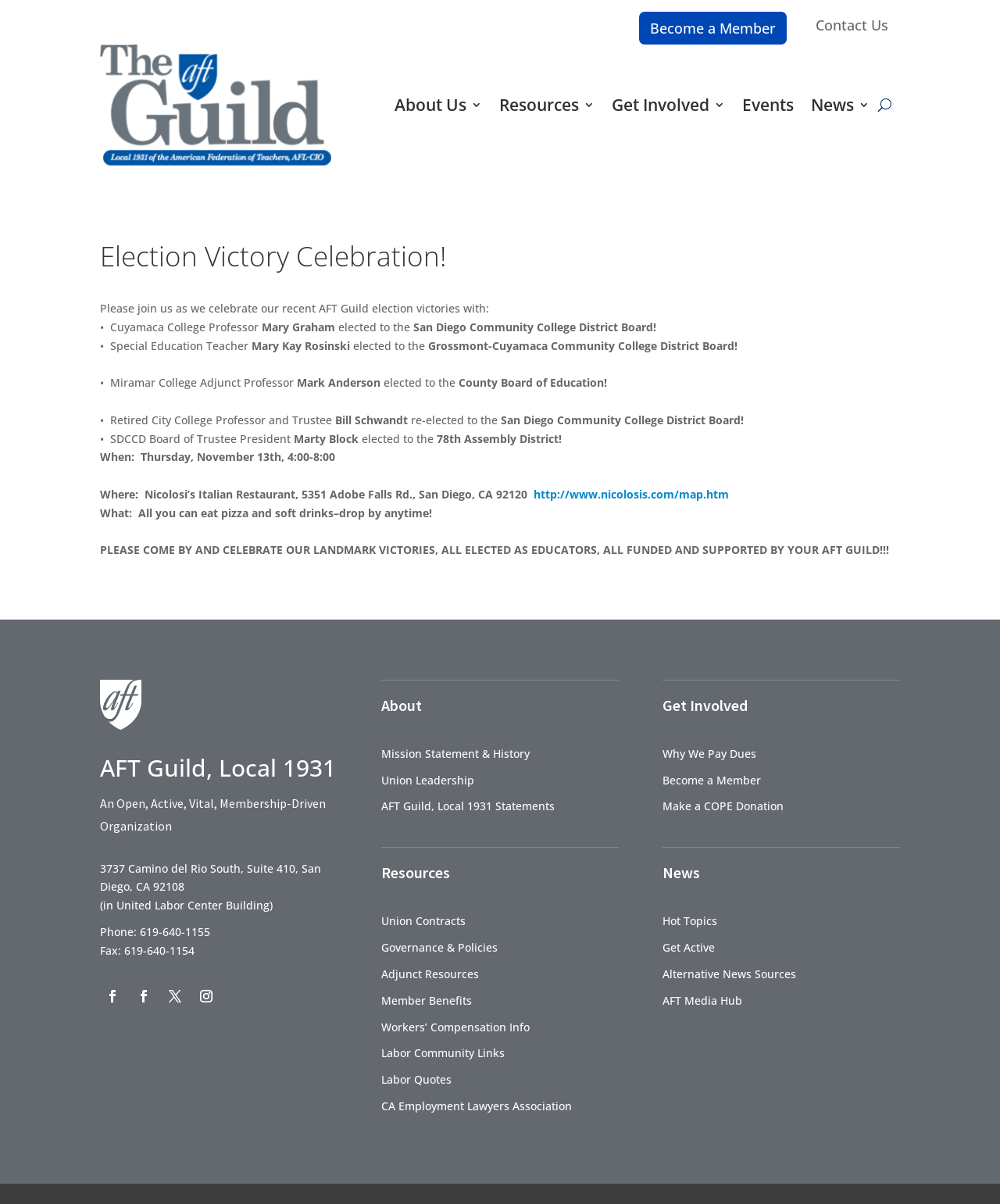Could you provide the bounding box coordinates for the portion of the screen to click to complete this instruction: "Click on 'Contact Us'"?

[0.804, 0.01, 0.9, 0.037]